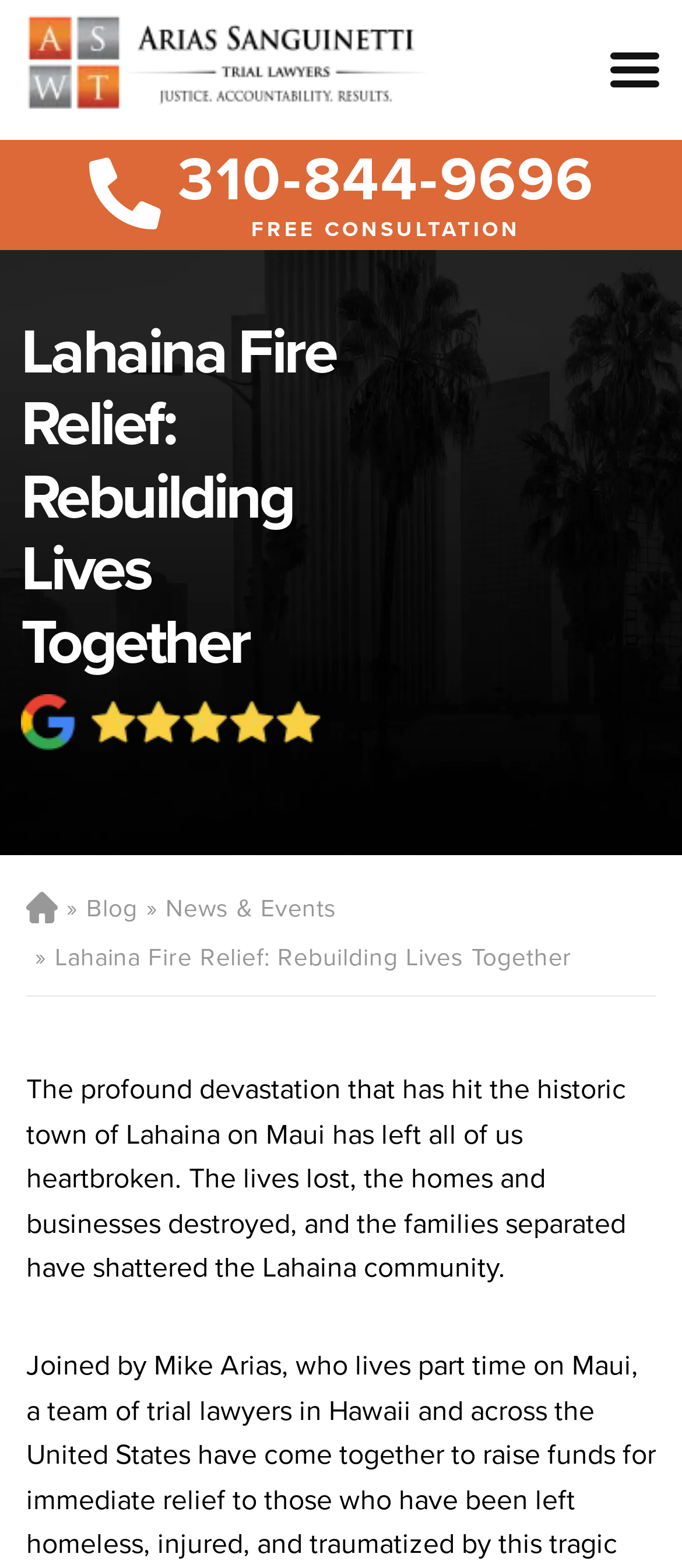What is the topic of the webpage?
Answer the question with detailed information derived from the image.

I determined the topic of the webpage by reading the heading 'Lahaina Fire Relief: Rebuilding Lives Together' and the subsequent text, which describes the devastation caused by the fire in Lahaina.